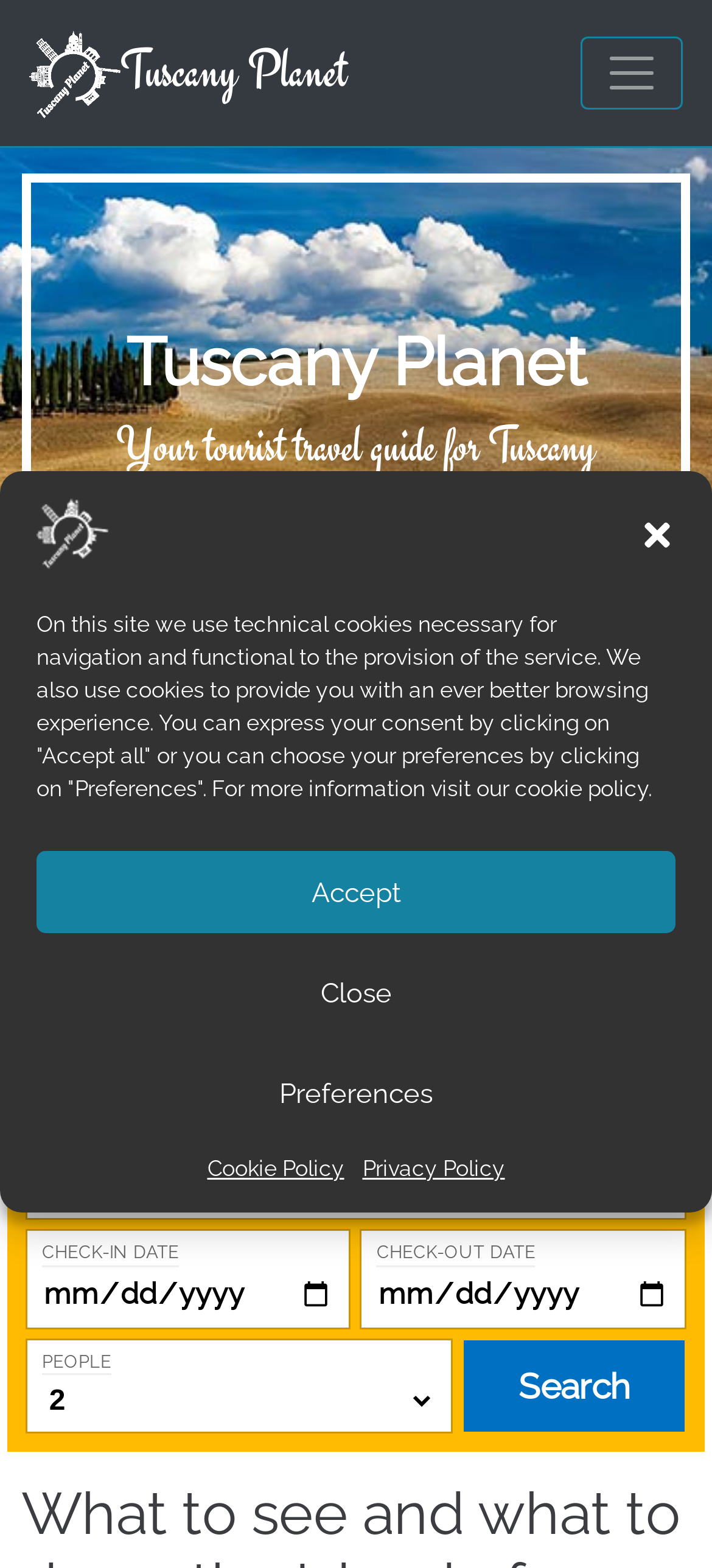What is the purpose of the search bar?
Using the information from the image, provide a comprehensive answer to the question.

The search bar is accompanied by a label 'Where are you going?' and is followed by check-in and check-out date fields, indicating that it is used to search for hotels or accommodations on the island of Capraia.